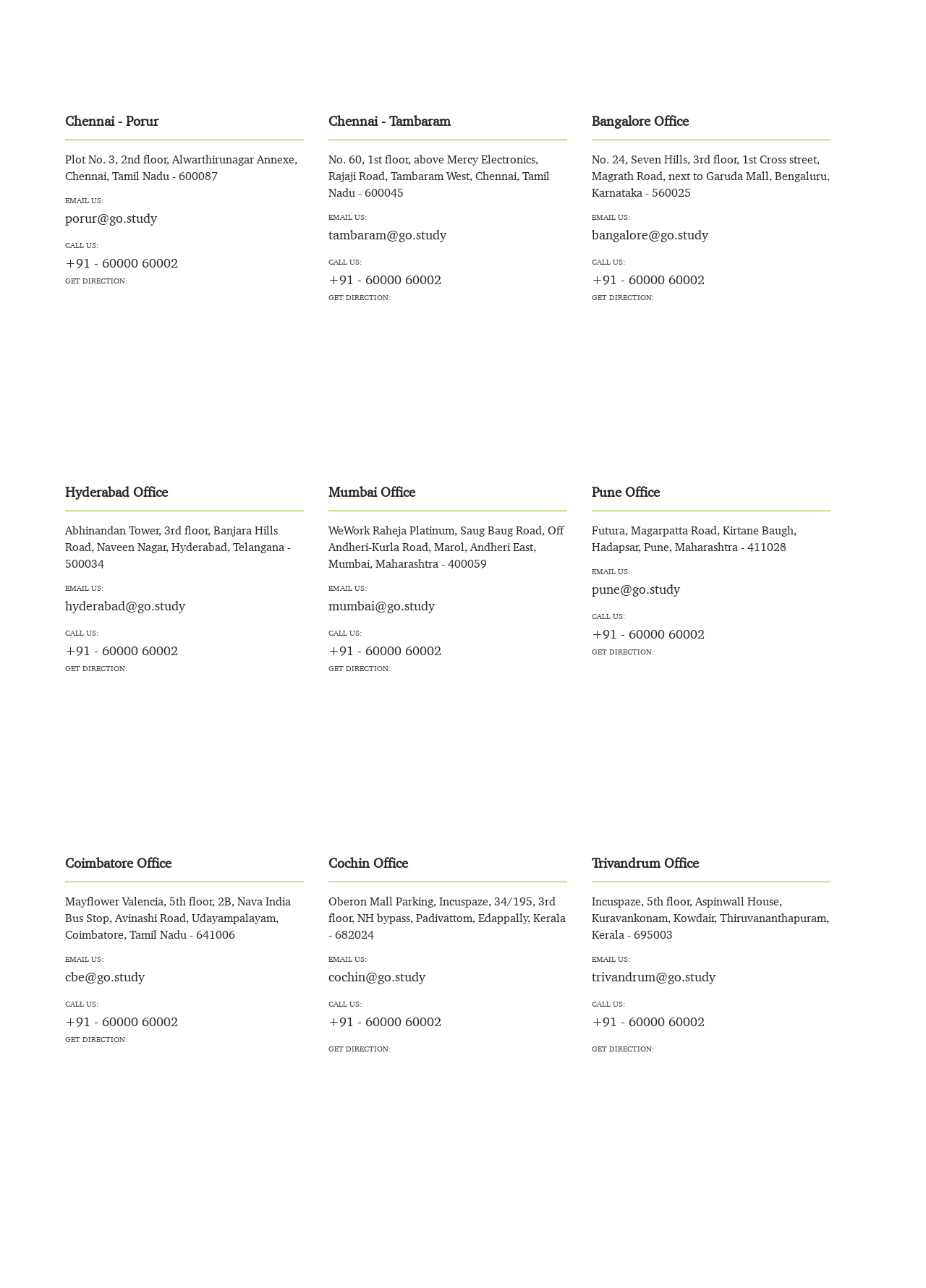Locate the bounding box coordinates of the clickable region to complete the following instruction: "Email Chennai office."

[0.07, 0.163, 0.328, 0.175]